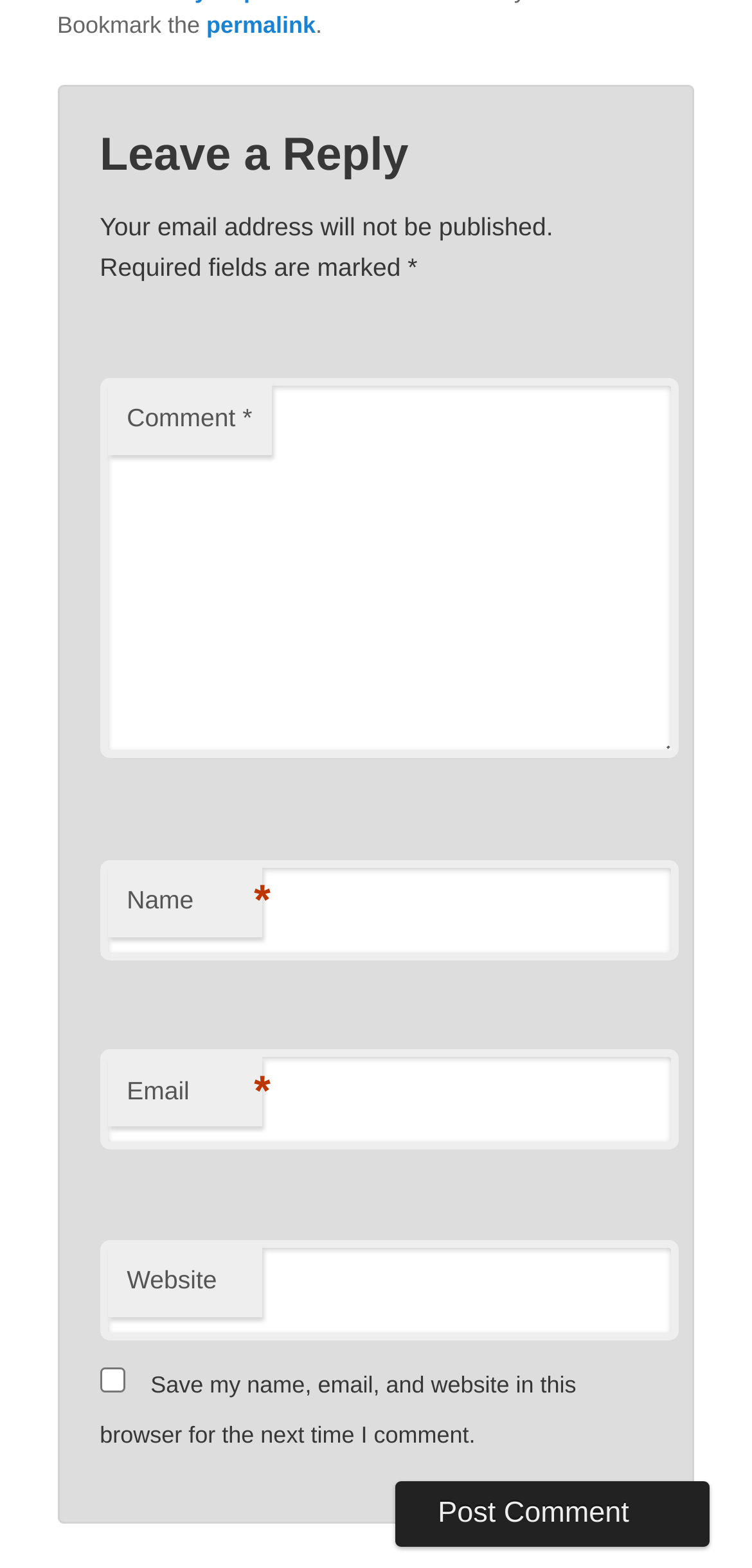Extract the bounding box coordinates for the UI element described by the text: "permalink". The coordinates should be in the form of [left, top, right, bottom] with values between 0 and 1.

[0.274, 0.008, 0.42, 0.025]